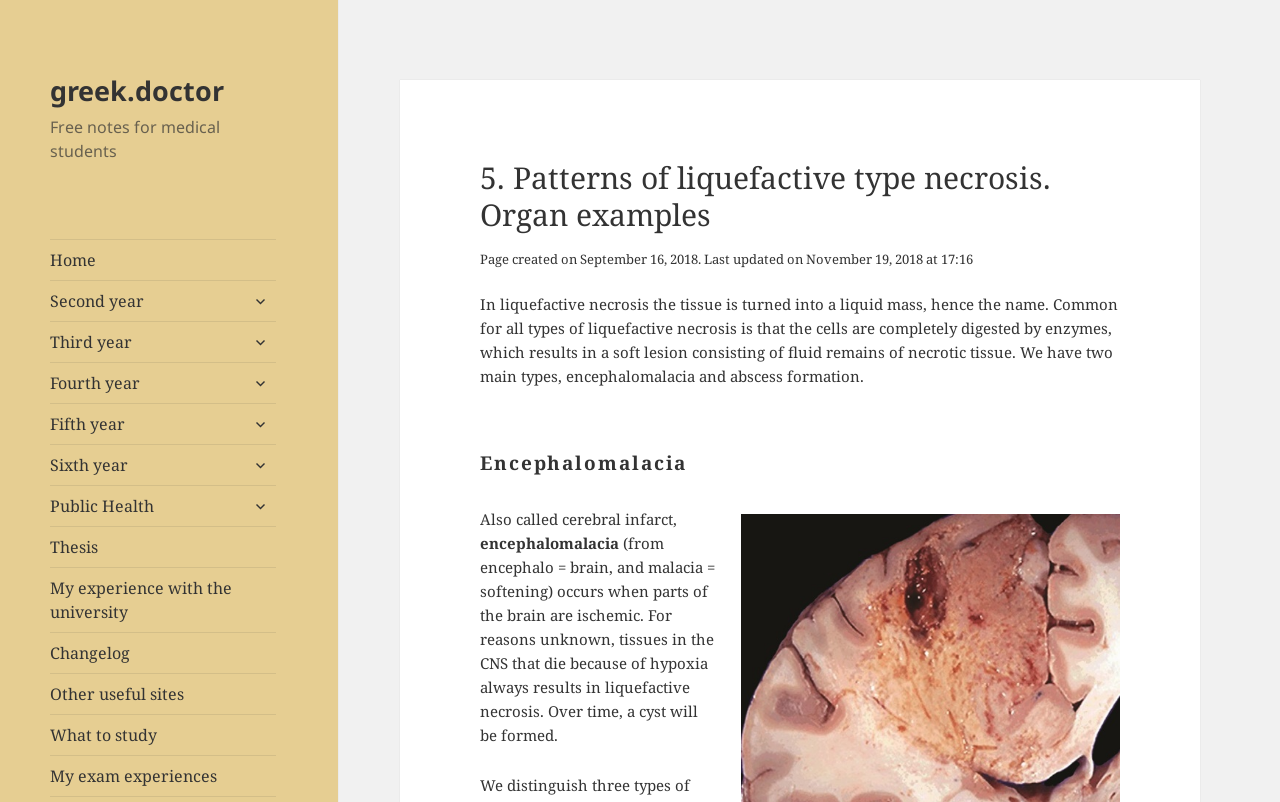Identify and extract the heading text of the webpage.

5. Patterns of liquefactive type necrosis. Organ examples